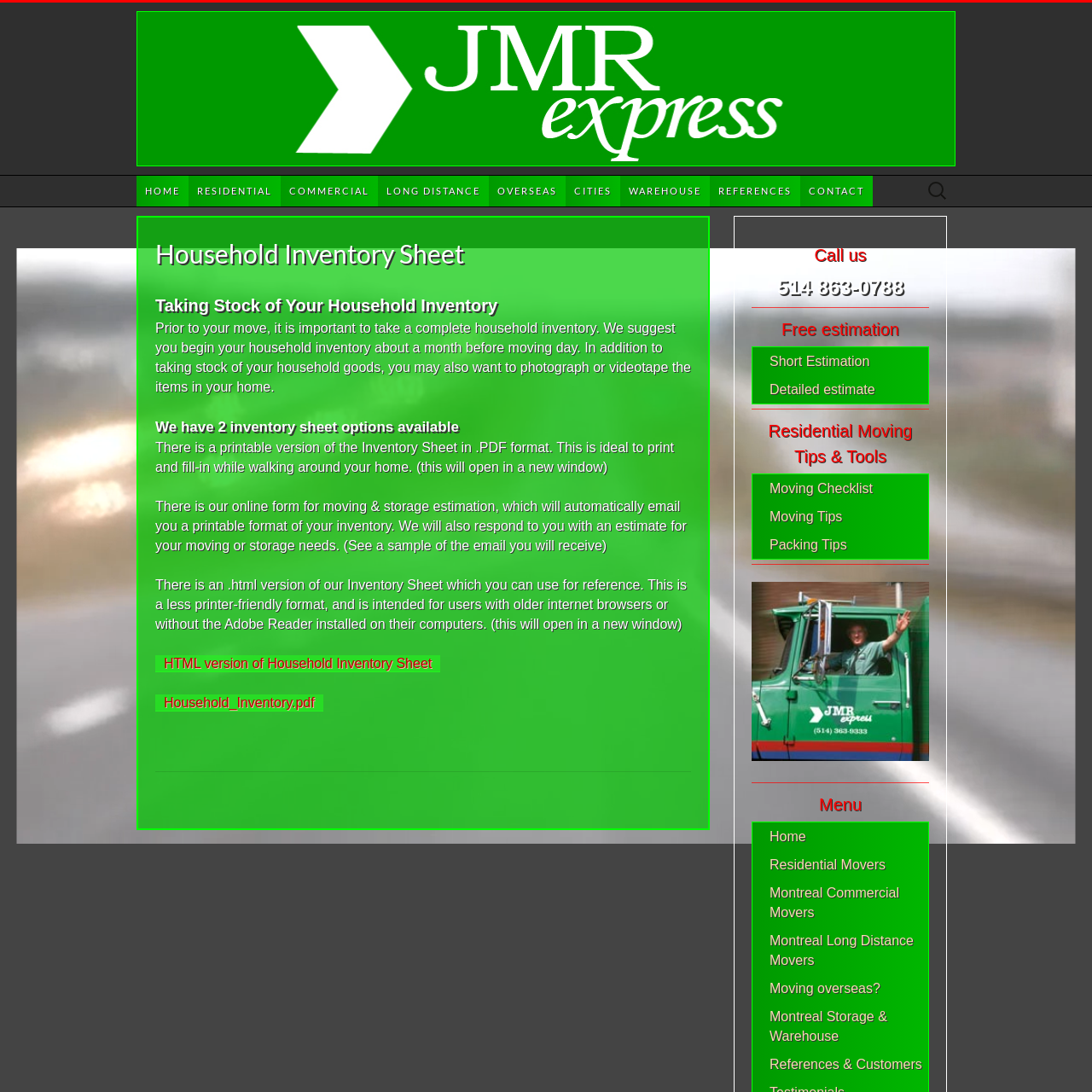Determine the bounding box coordinates of the target area to click to execute the following instruction: "Click the 'HOME' link."

[0.125, 0.161, 0.173, 0.189]